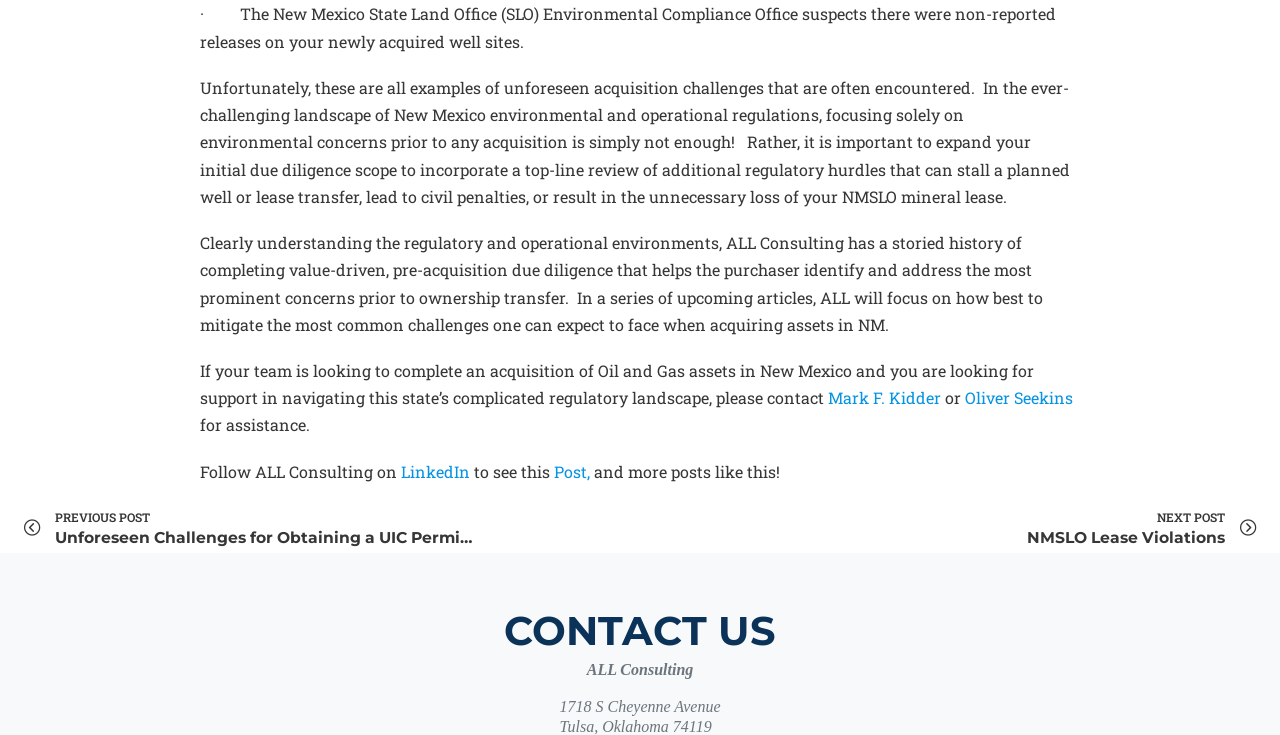What is the name of the office mentioned in the first paragraph?
Refer to the image and offer an in-depth and detailed answer to the question.

The first paragraph mentions 'The New Mexico State Land Office (SLO) Environmental Compliance Office' which suggests that the office being referred to is the New Mexico State Land Office.